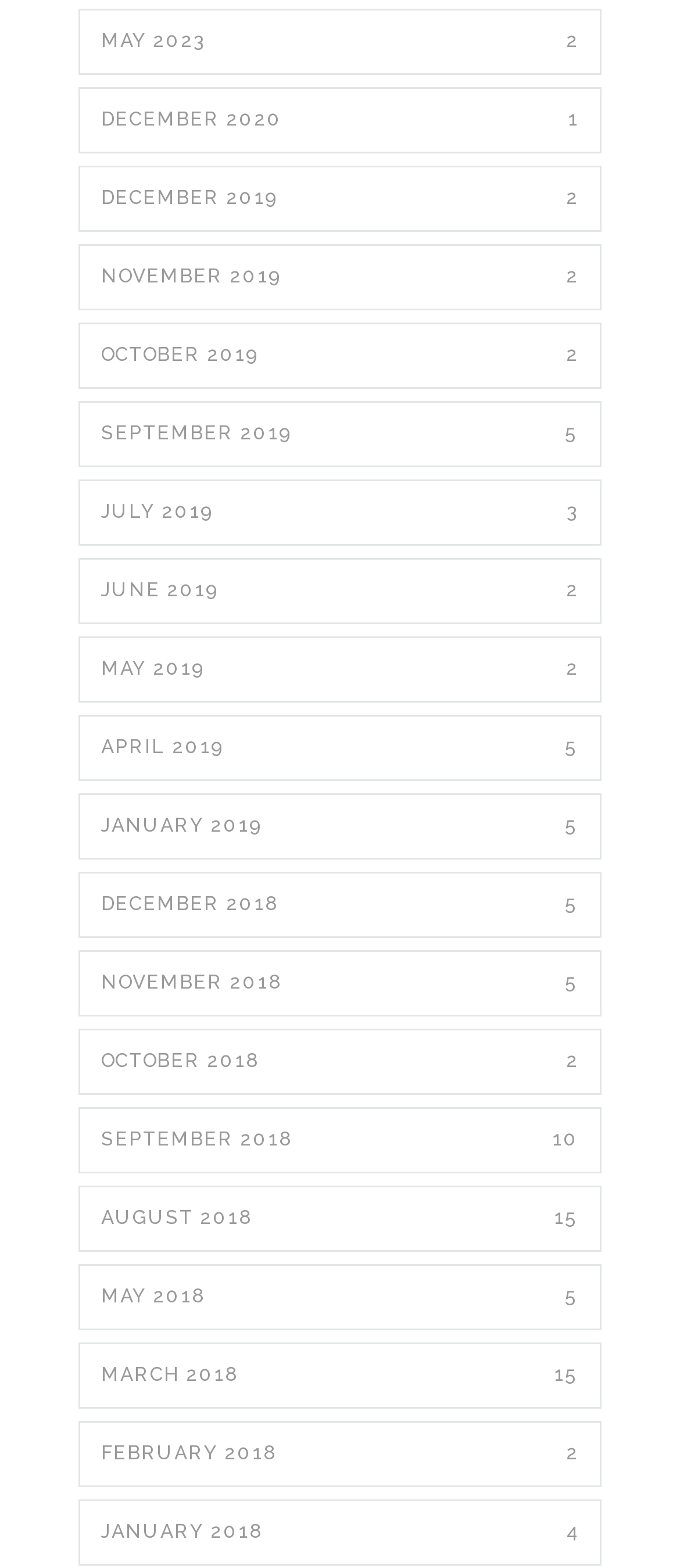Locate the coordinates of the bounding box for the clickable region that fulfills this instruction: "view DECEMBER 2020 archives".

[0.115, 0.055, 0.885, 0.098]